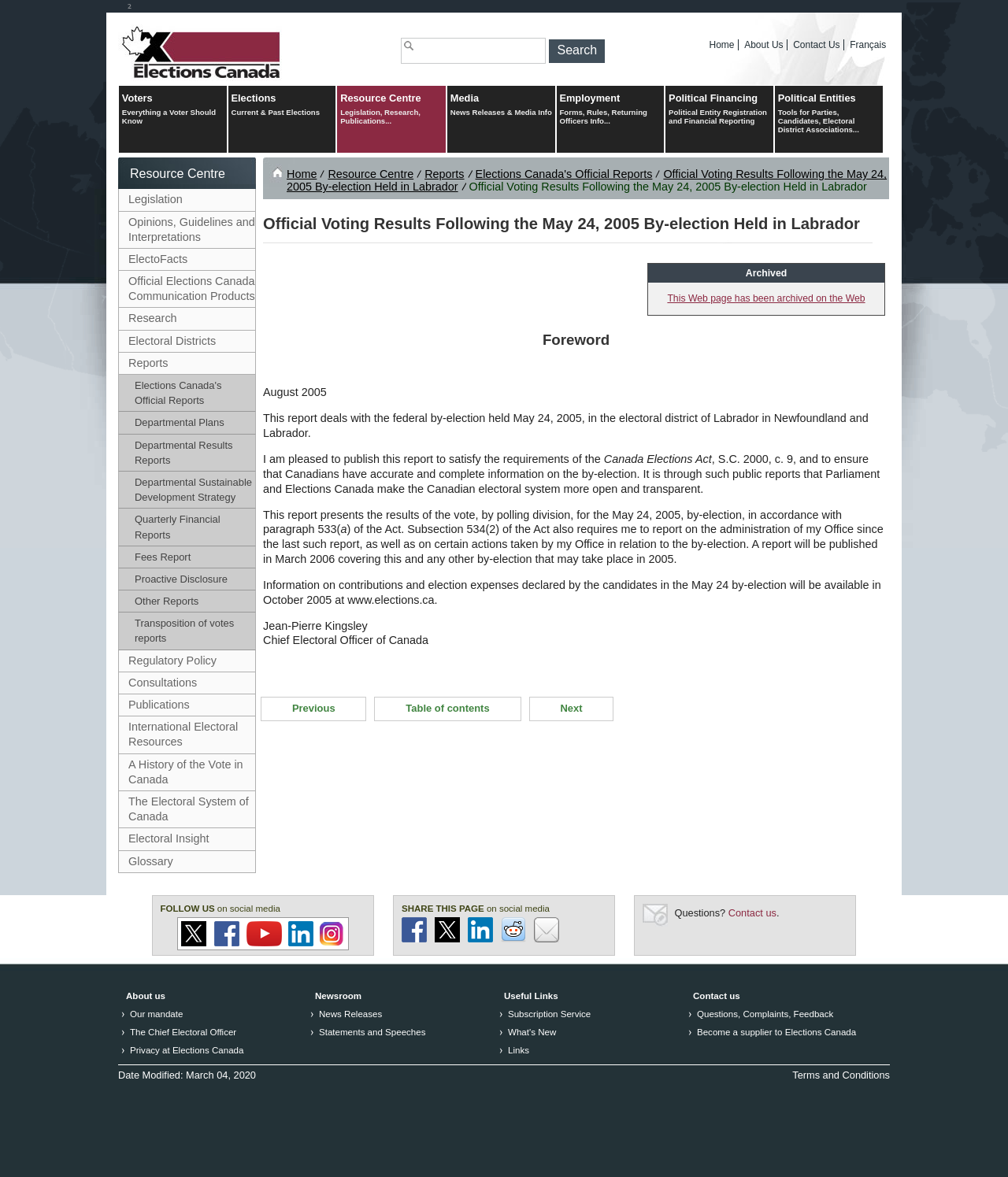Based on the element description Publications, identify the bounding box coordinates for the UI element. The coordinates should be in the format (top-left x, top-left y, bottom-right x, bottom-right y) and within the 0 to 1 range.

[0.117, 0.59, 0.254, 0.609]